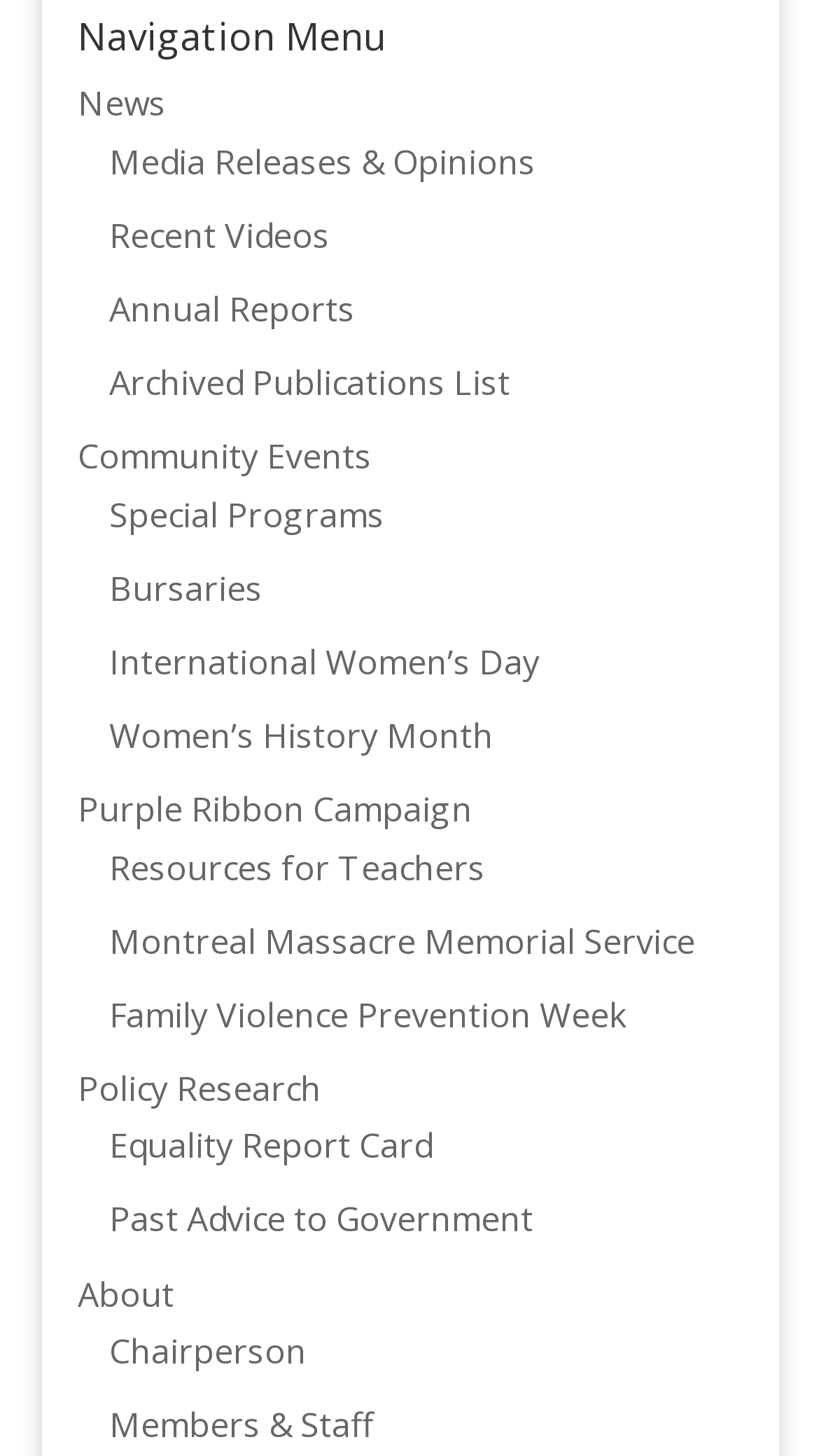Find the bounding box coordinates of the clickable area that will achieve the following instruction: "Read about policy research".

[0.095, 0.732, 0.392, 0.763]